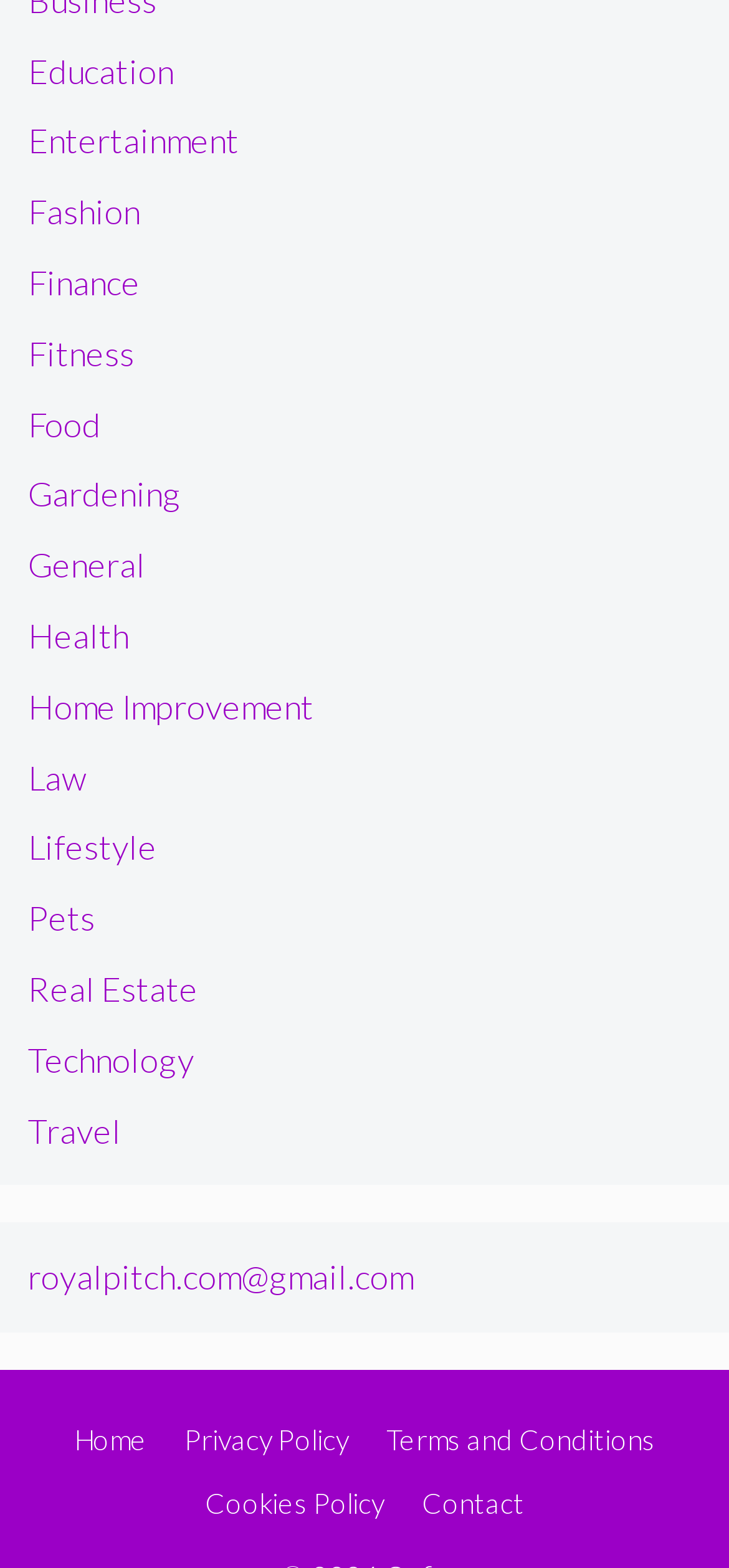Carefully observe the image and respond to the question with a detailed answer:
What is the last link in the top section?

I looked at the top section of the webpage and found the last link, which is labeled as 'Travel'. This link is located at the bottom of the list of categories.